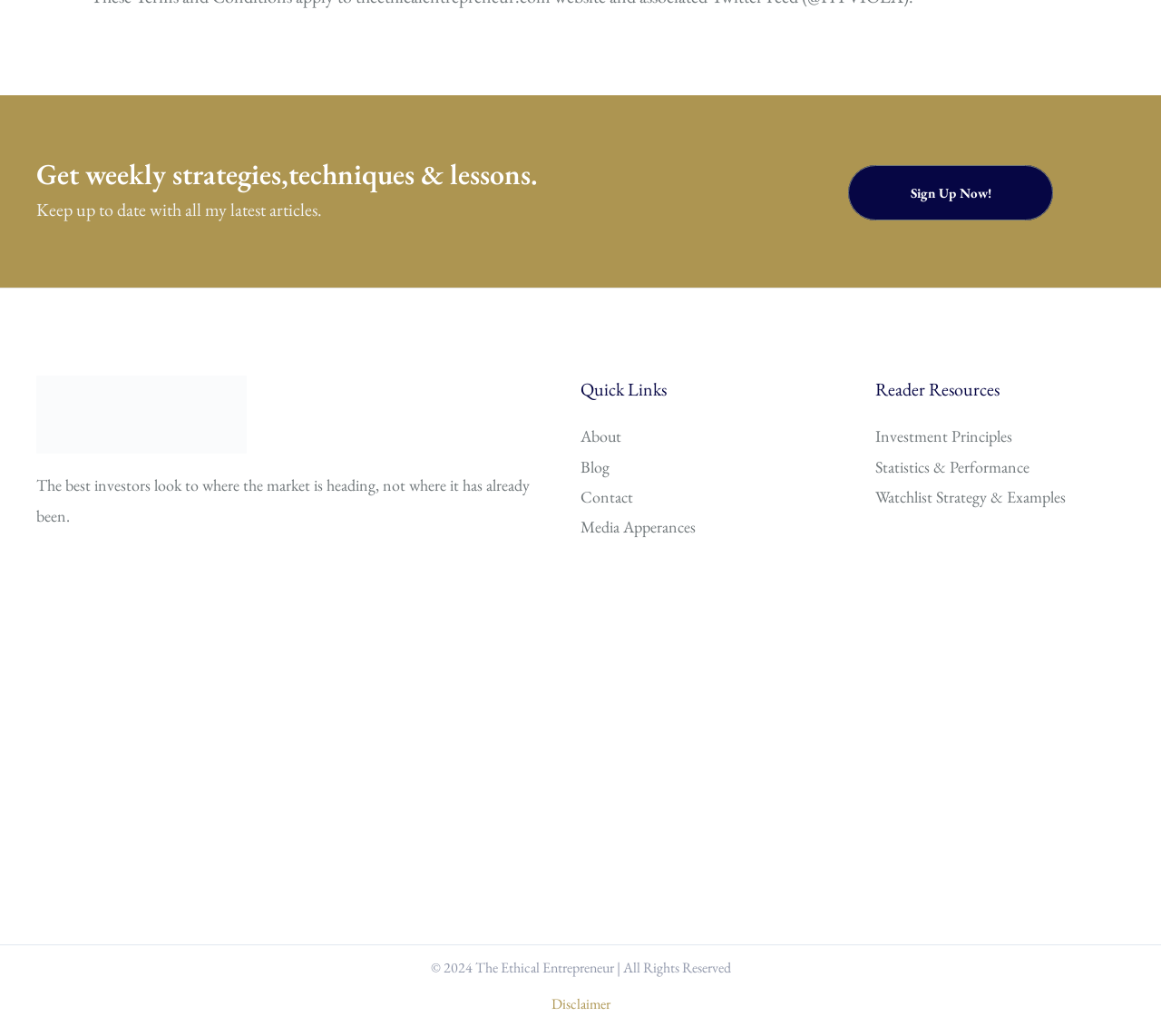How many links are there in the 'Quick Links' section?
Carefully examine the image and provide a detailed answer to the question.

The 'Quick Links' section in the footer contains four links, namely 'About', 'Blog', 'Contact', and 'Media Apperances'.